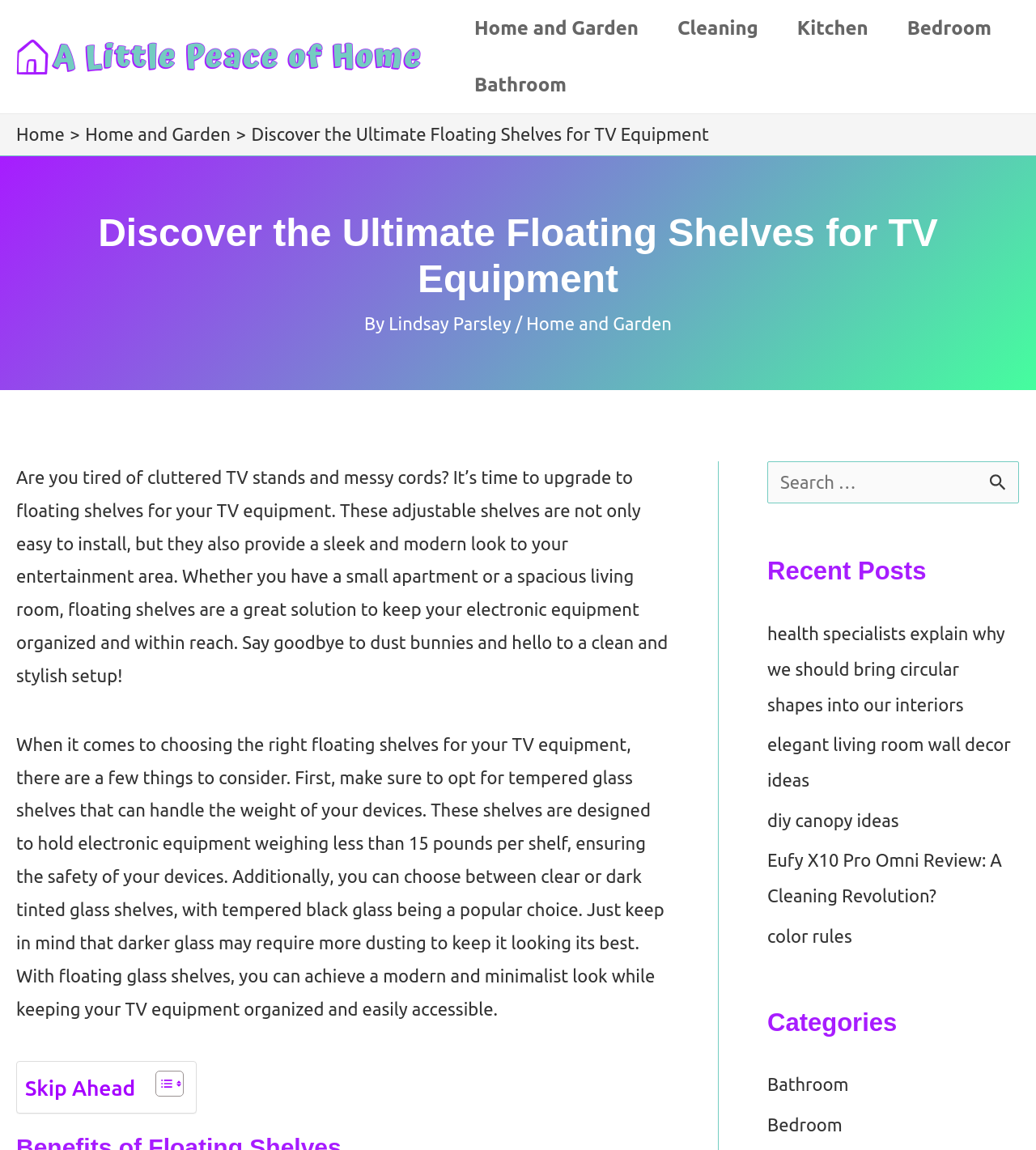Please provide the bounding box coordinates for the element that needs to be clicked to perform the following instruction: "Click the 'Home and Garden' link in the navigation menu". The coordinates should be given as four float numbers between 0 and 1, i.e., [left, top, right, bottom].

[0.439, 0.0, 0.635, 0.049]